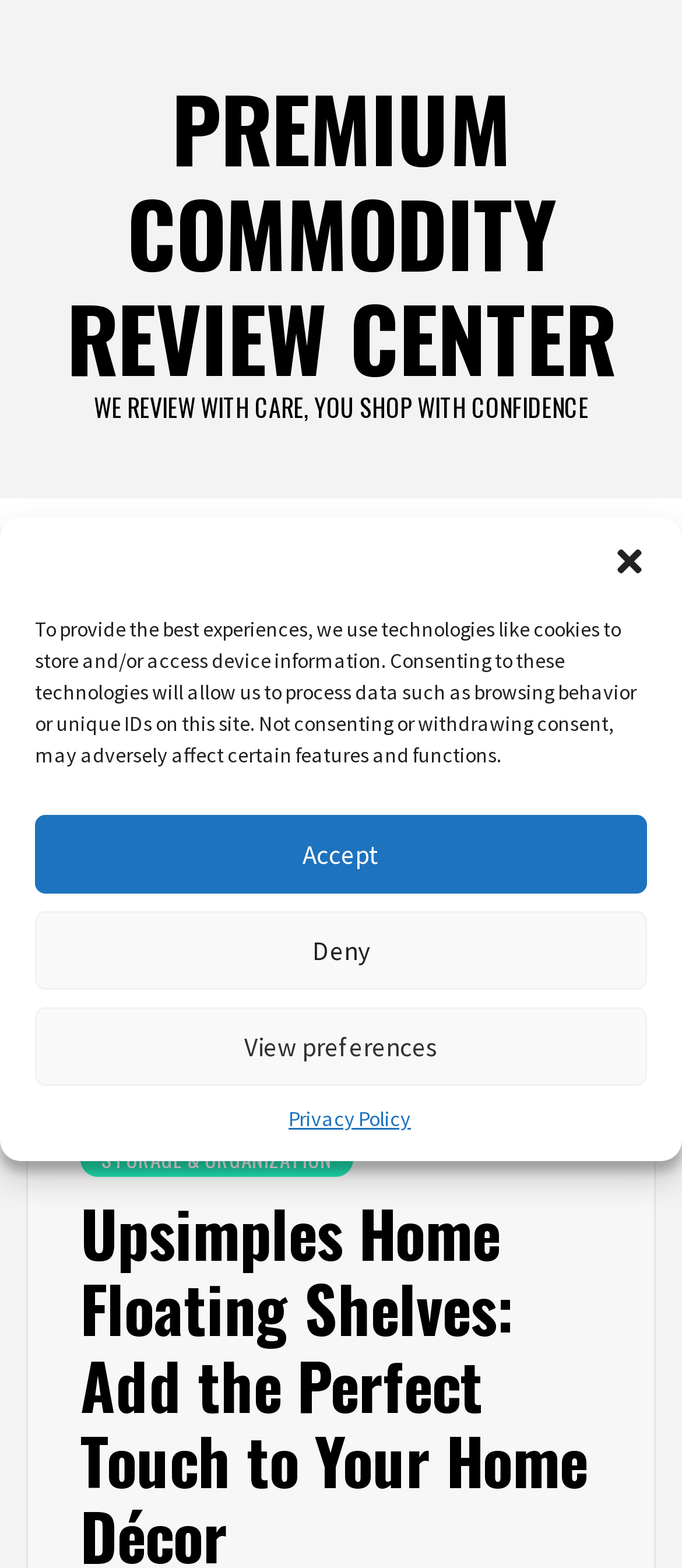What is the name of the review center?
Please give a detailed answer to the question using the information shown in the image.

I found the answer by looking at the link with the text 'PREMIUM COMMODITY REVIEW CENTER' at the top of the webpage.